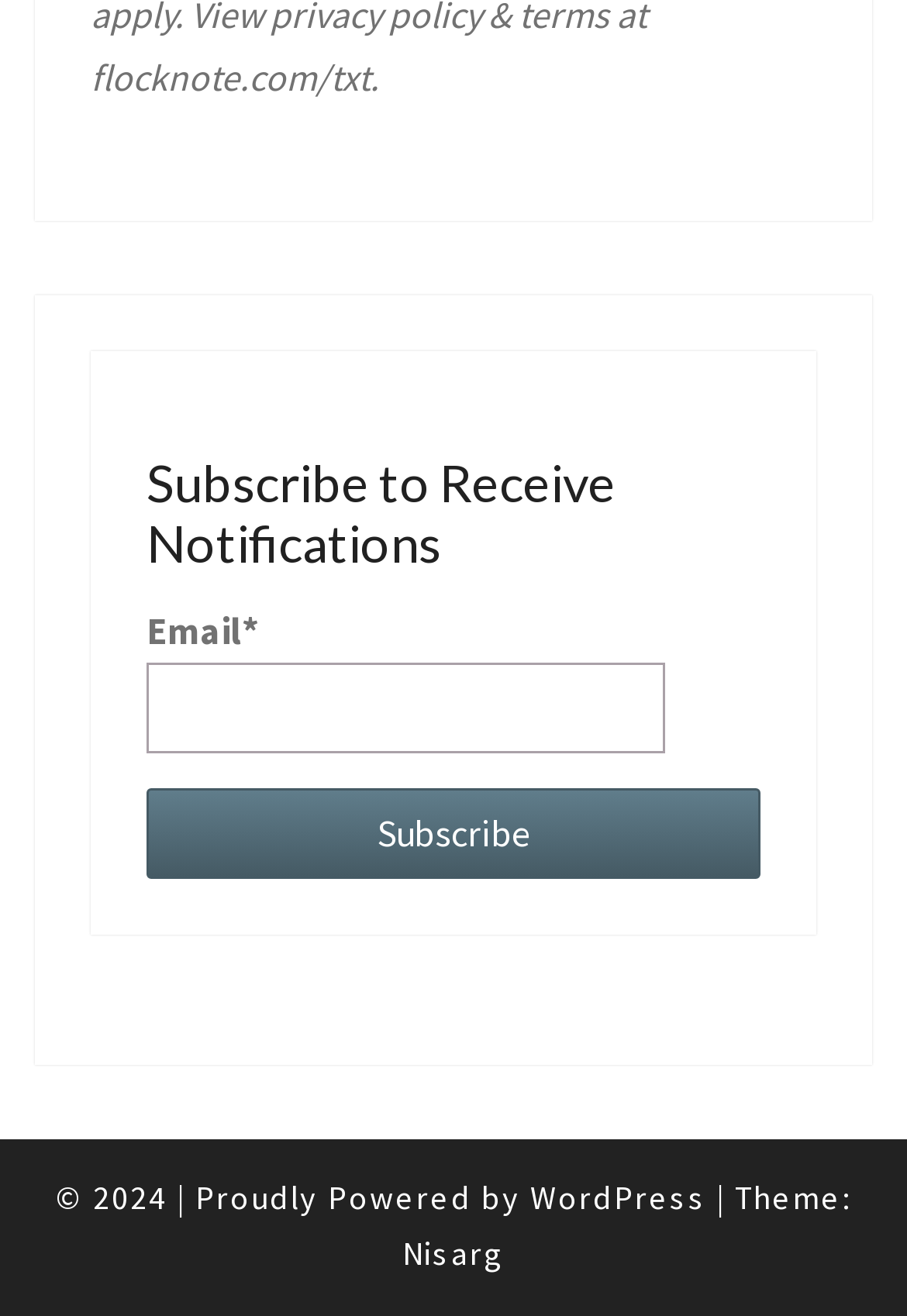Identify and provide the bounding box for the element described by: "parent_node: Email* name="submit" value="Subscribe"".

[0.162, 0.599, 0.838, 0.668]